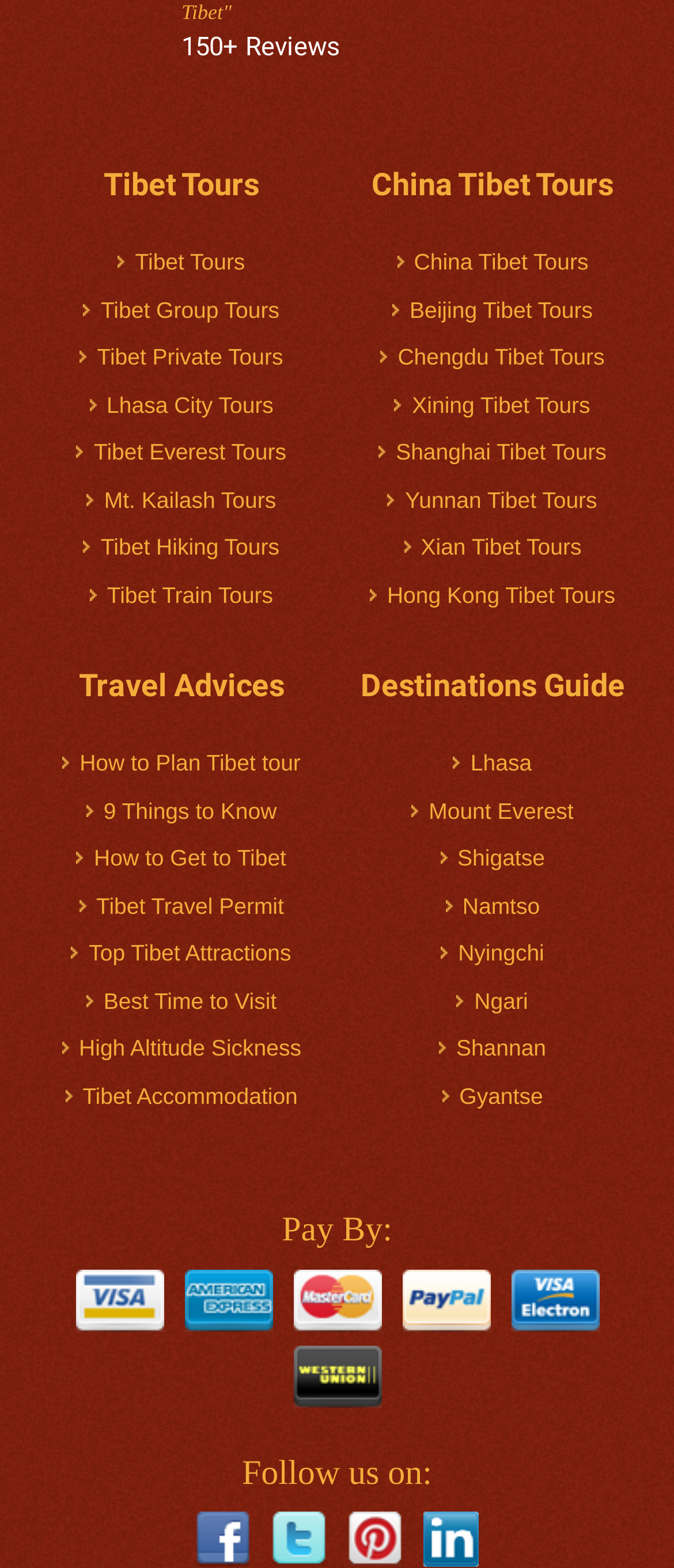Kindly provide the bounding box coordinates of the section you need to click on to fulfill the given instruction: "Learn more about SAAFE House".

None